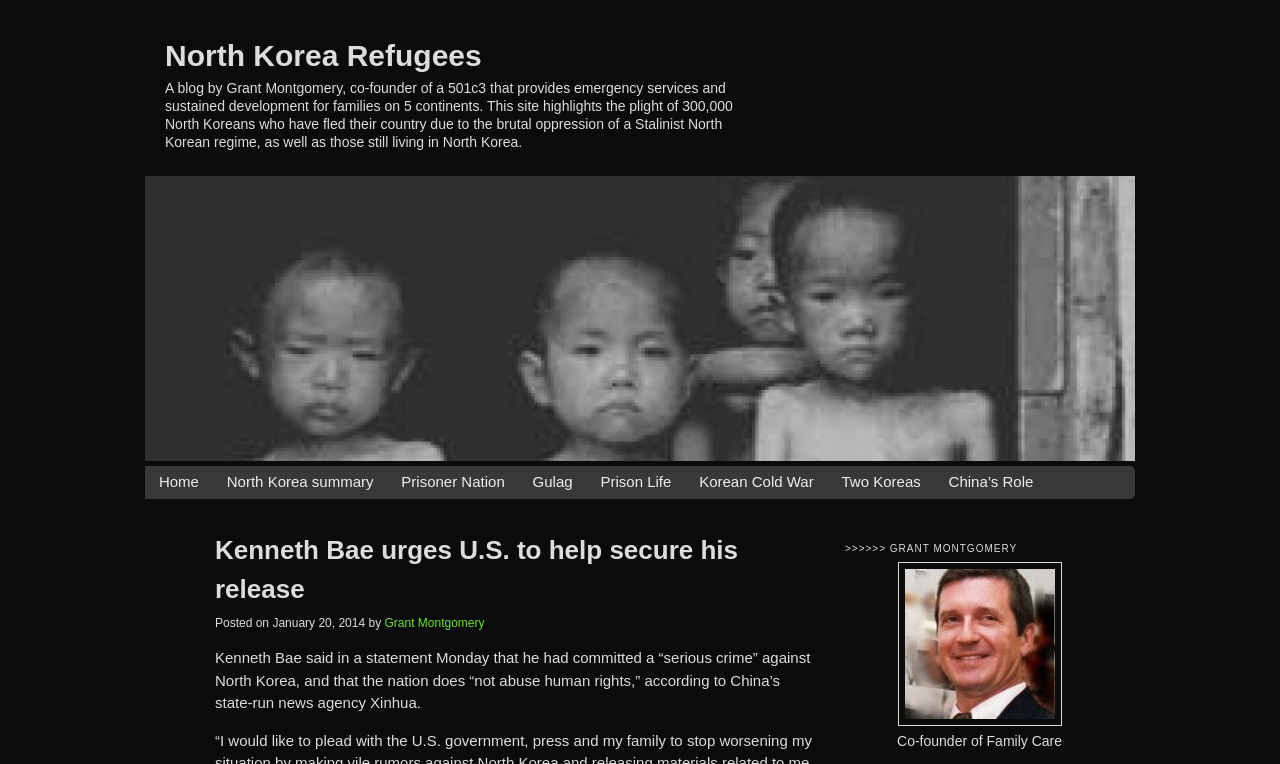Determine and generate the text content of the webpage's headline.

Kenneth Bae urges U.S. to help secure his release